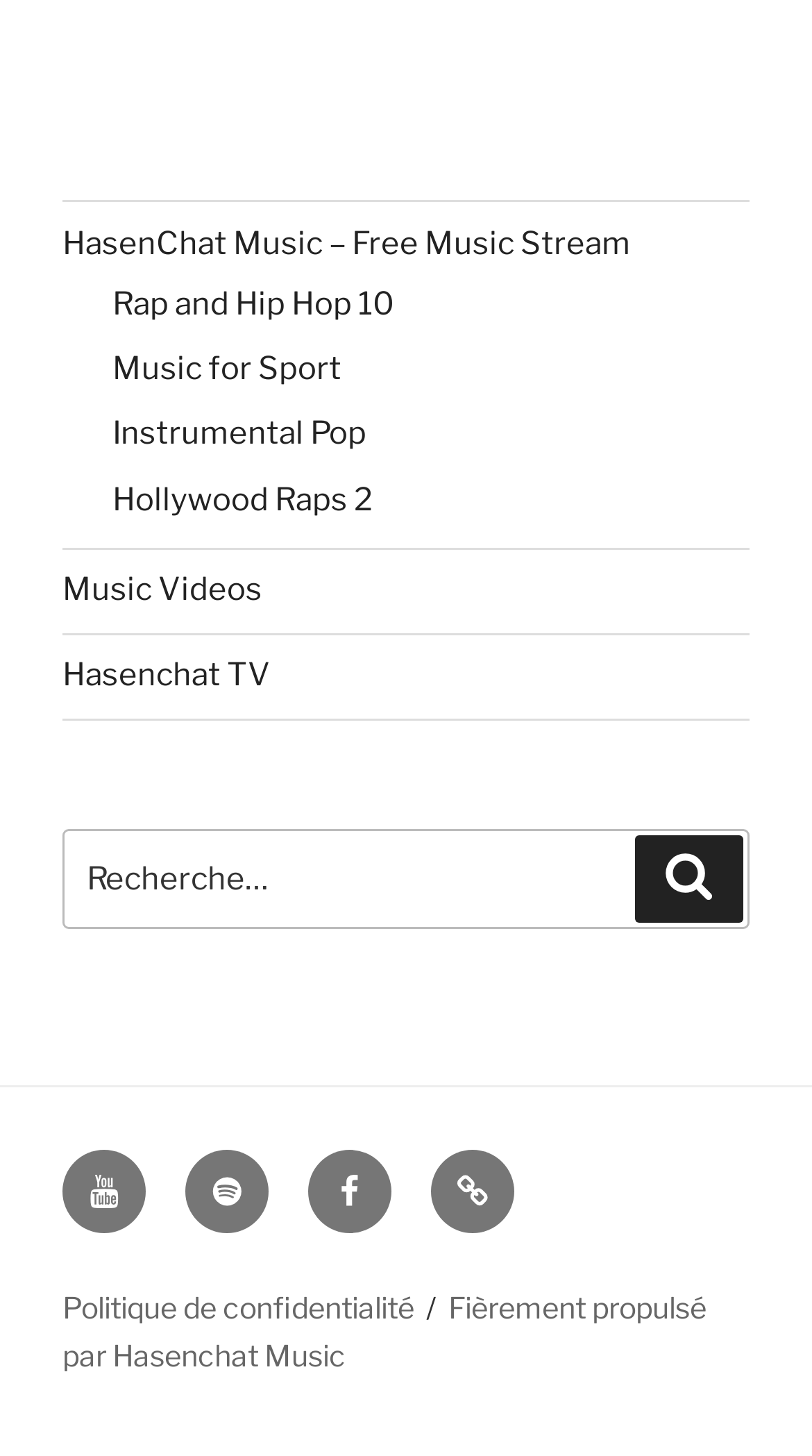What is the purpose of the search box?
Provide a well-explained and detailed answer to the question.

The search box is located at the top of the page, and it is accompanied by the text 'Recherche pour :' which means 'Search for :' in English. This suggests that the search box is used to search for music on the website.